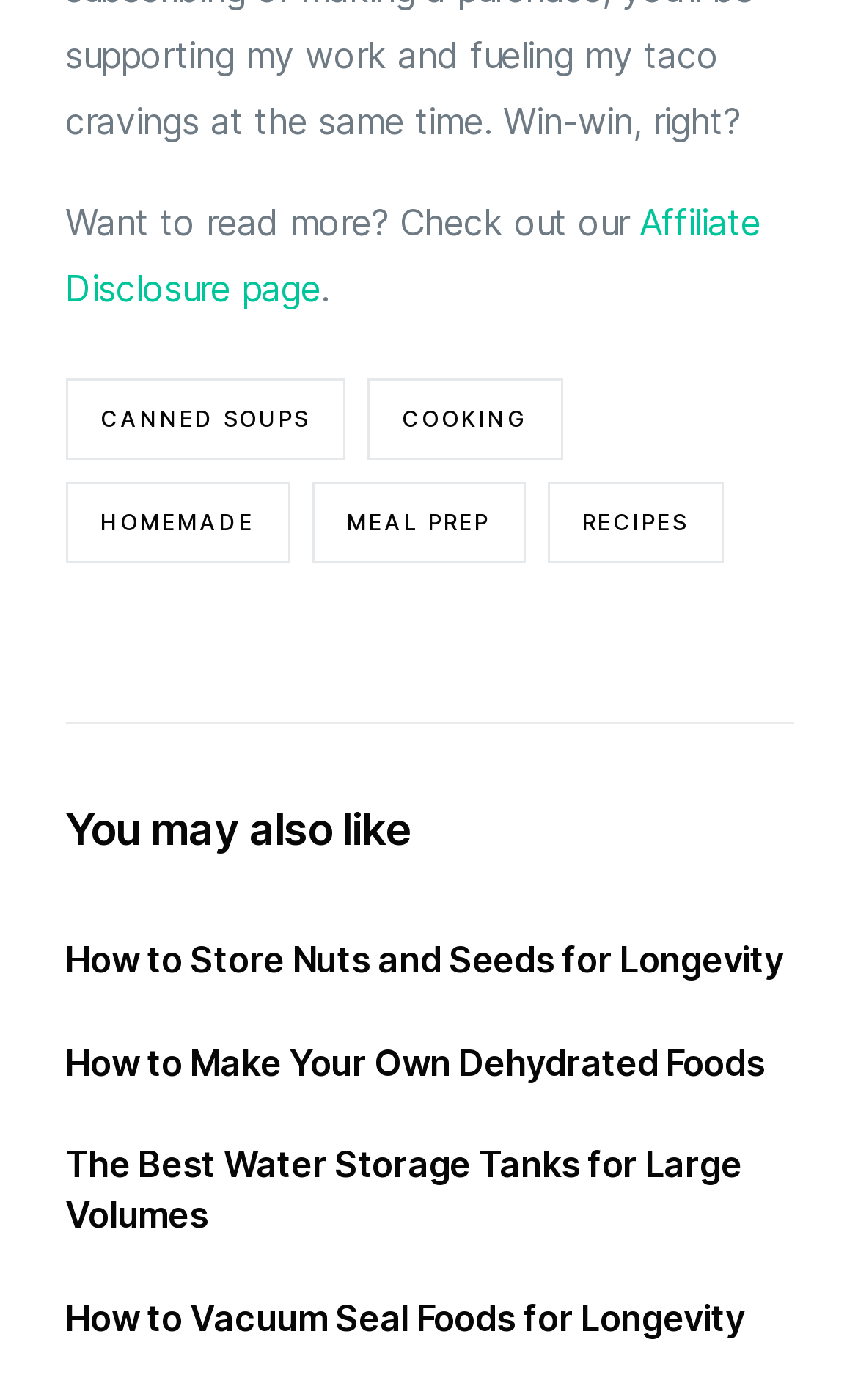Ascertain the bounding box coordinates for the UI element detailed here: "canned soups". The coordinates should be provided as [left, top, right, bottom] with each value being a float between 0 and 1.

[0.076, 0.27, 0.401, 0.328]